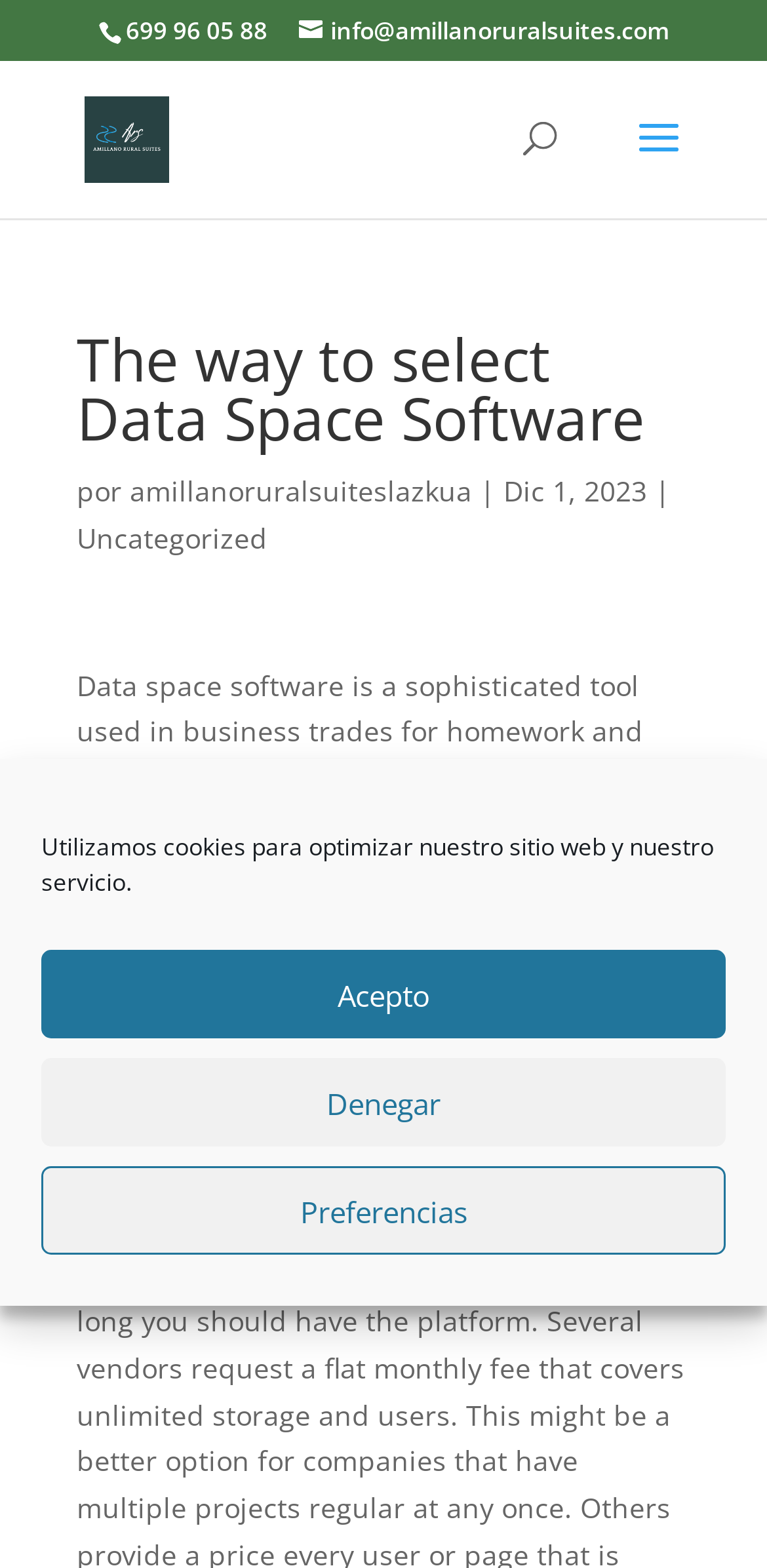Determine the bounding box of the UI element mentioned here: "name="s" placeholder="Búsqueda …" title="Buscar:"". The coordinates must be in the format [left, top, right, bottom] with values ranging from 0 to 1.

[0.463, 0.038, 0.823, 0.041]